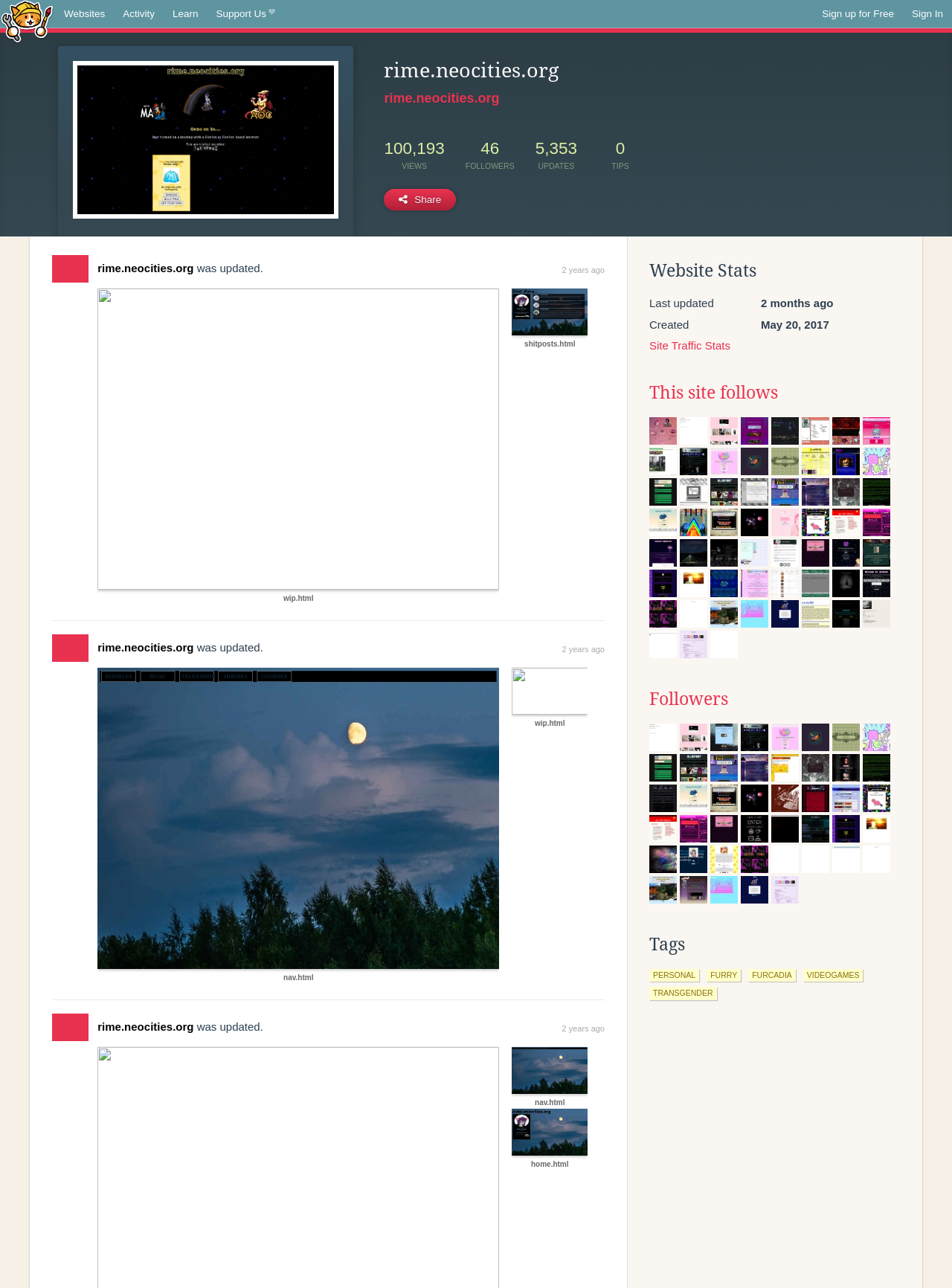Give a concise answer using one word or a phrase to the following question:
What is the name of the website's creator?

rime